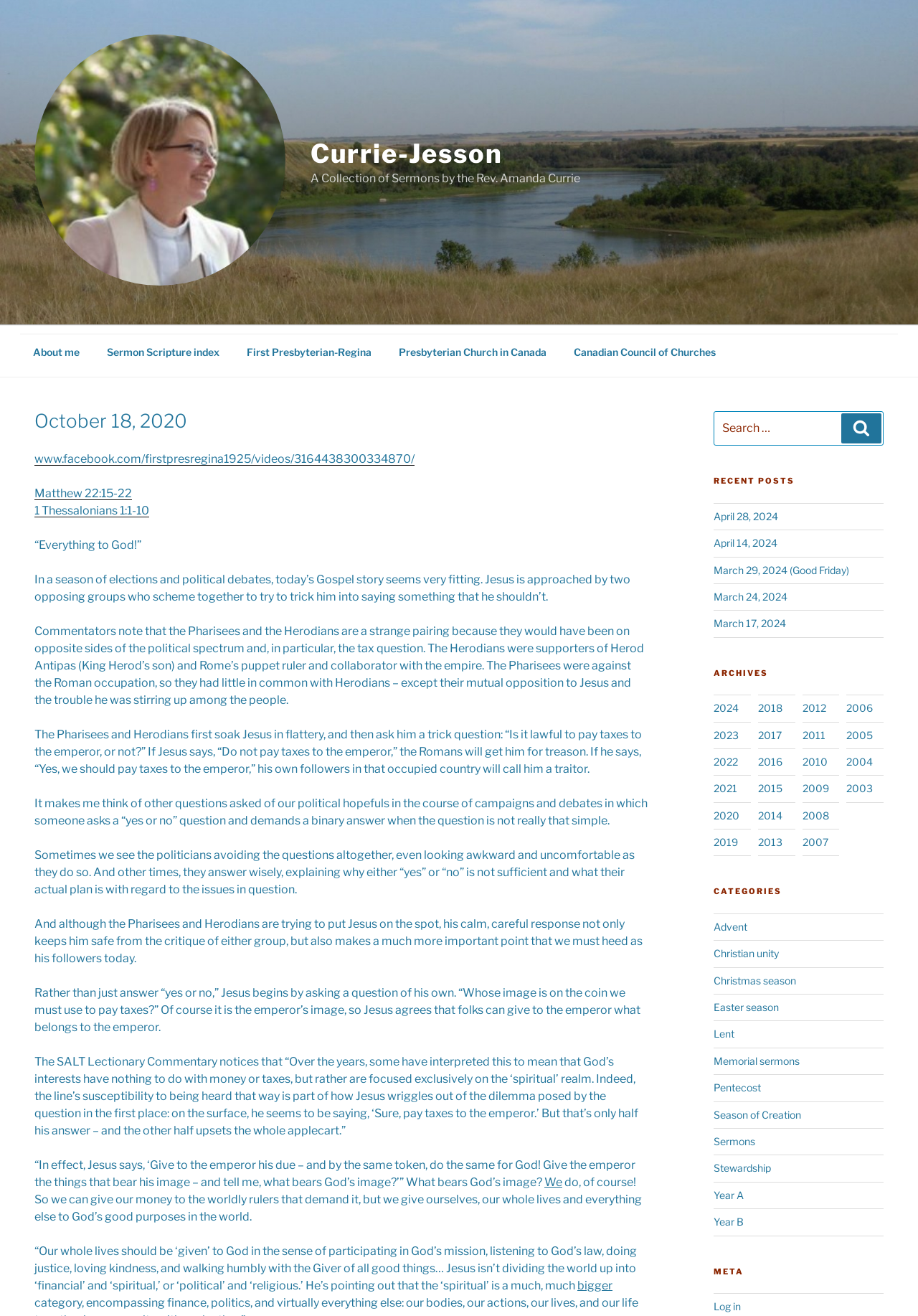Find the bounding box coordinates of the clickable area that will achieve the following instruction: "Explore the category of Advent".

[0.778, 0.699, 0.814, 0.709]